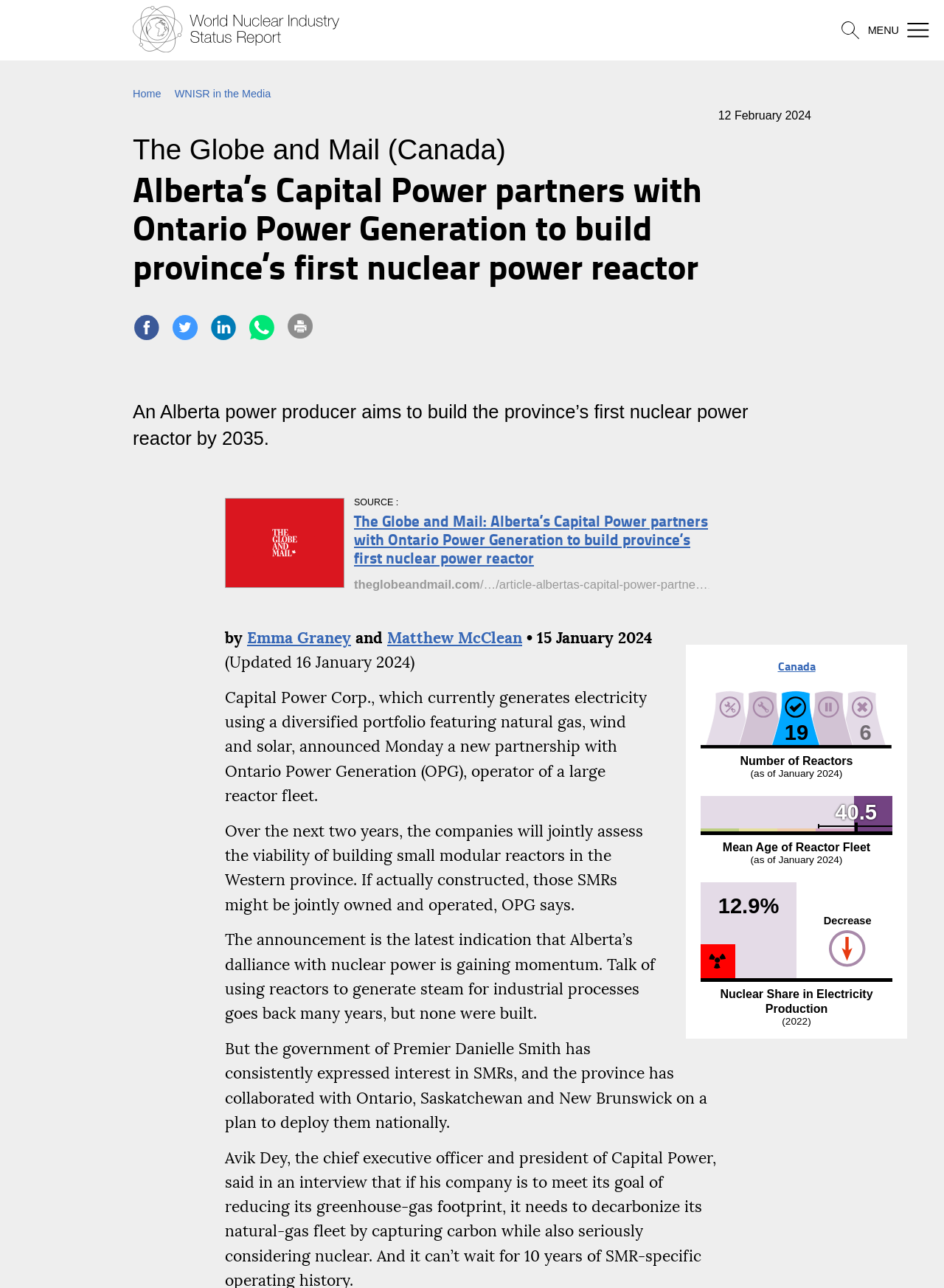What is the name of the power producer?
Ensure your answer is thorough and detailed.

The name of the power producer can be found in the article title 'Alberta’s Capital Power partners with Ontario Power Generation to build province’s first nuclear power reactor'. It is mentioned as 'Capital Power Corp.' in the article content.